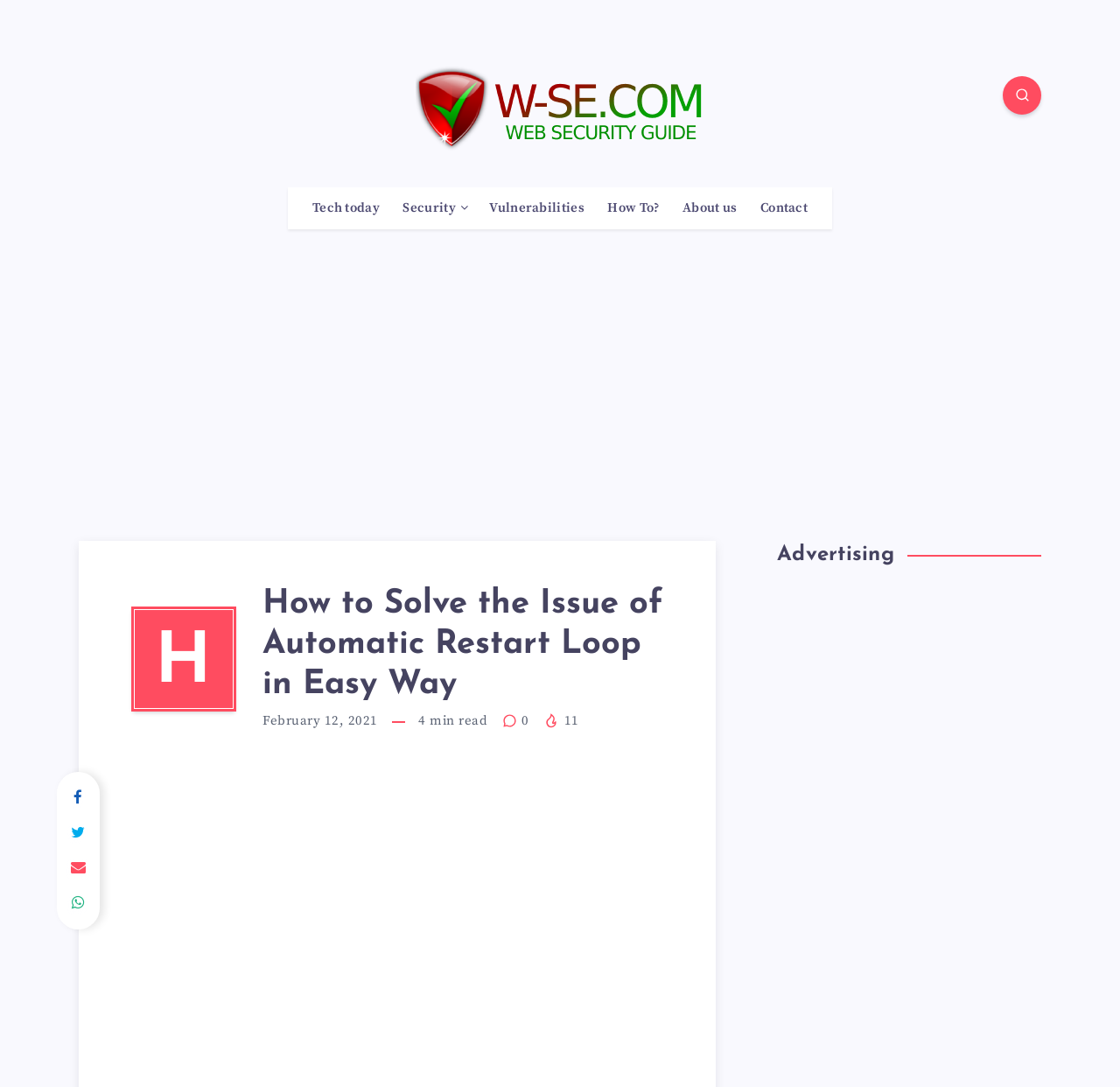Please determine the bounding box coordinates of the clickable area required to carry out the following instruction: "Visit the 'Tech today' page". The coordinates must be four float numbers between 0 and 1, represented as [left, top, right, bottom].

[0.279, 0.184, 0.339, 0.199]